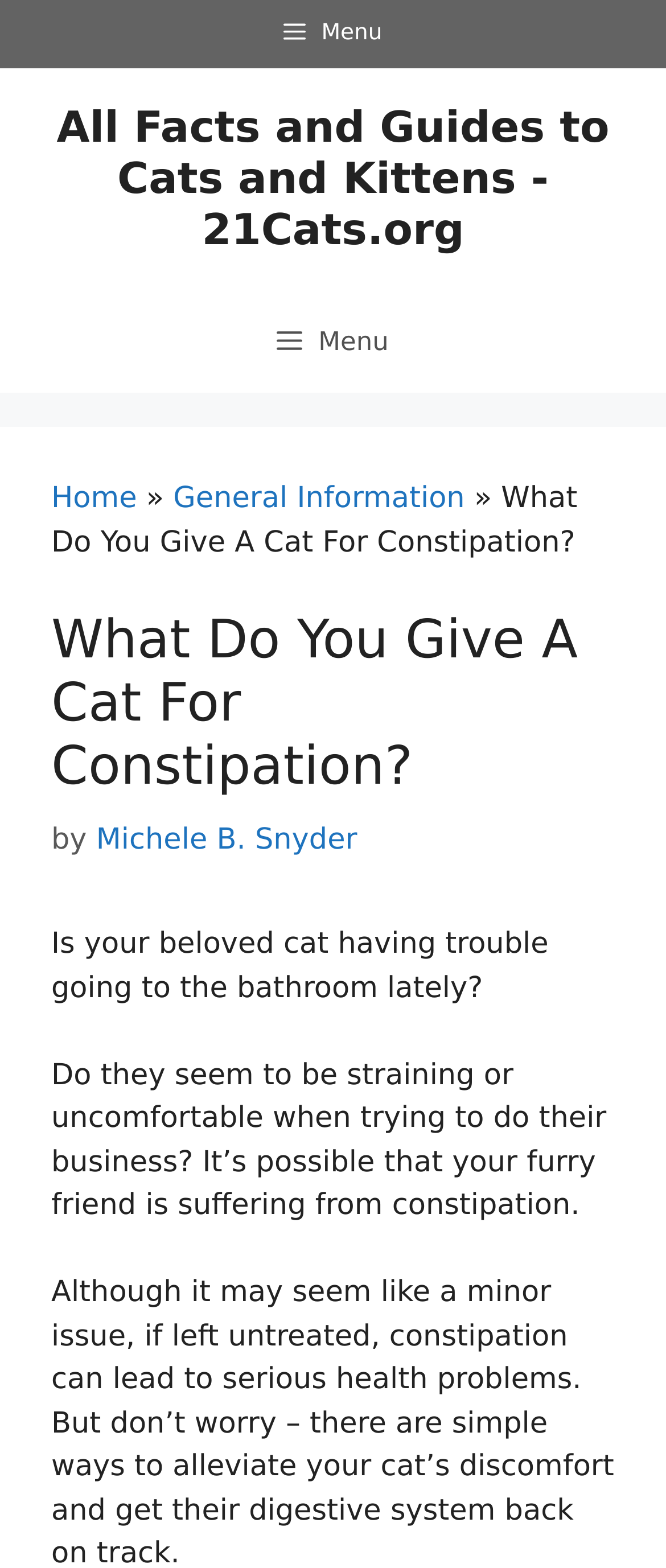Provide a brief response to the question below using a single word or phrase: 
Who wrote the article on this webpage?

Michele B. Snyder